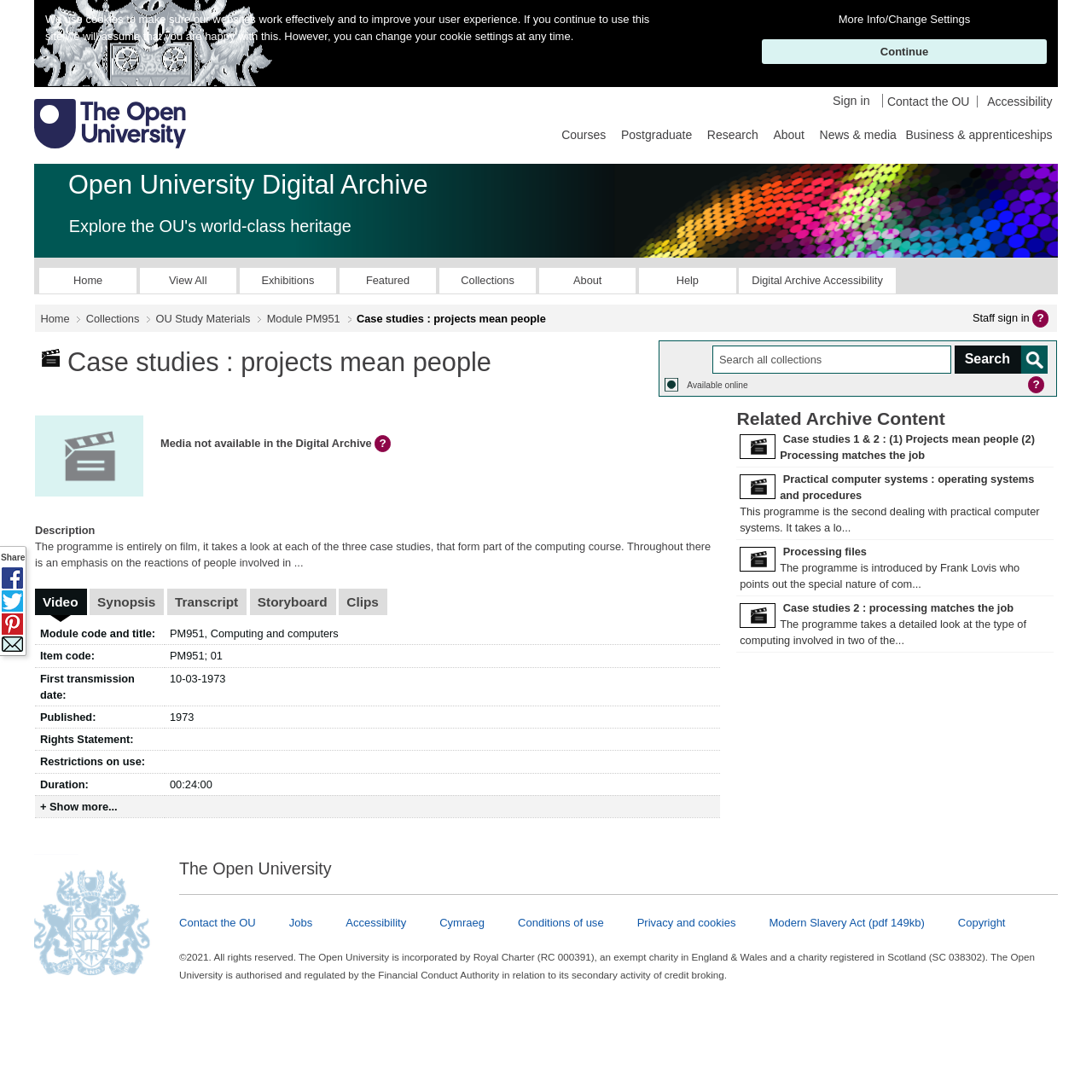Give a one-word or short phrase answer to the question: 
What is the format of the 'First transmission date'?

DD-MM-YYYY